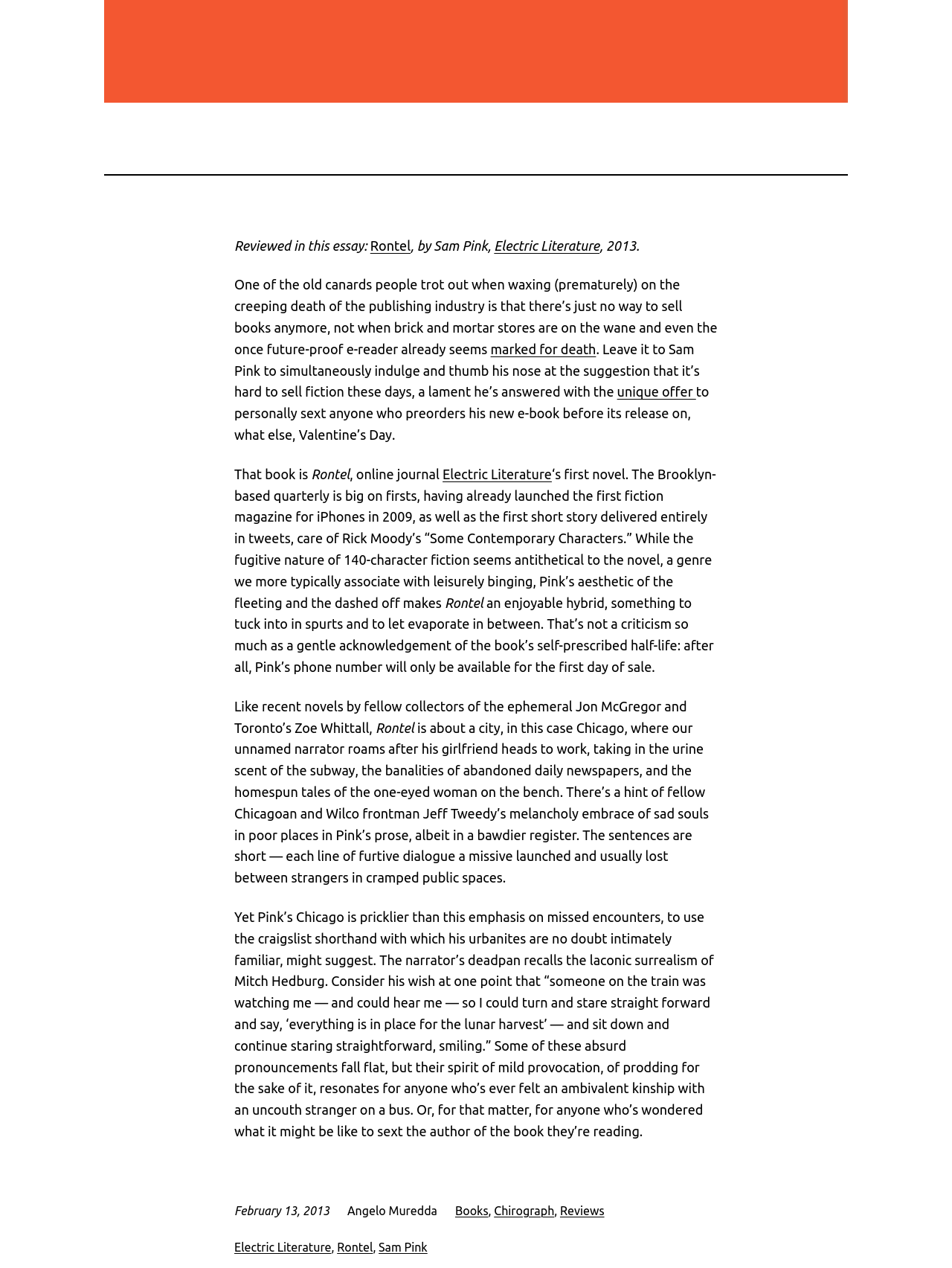Use a single word or phrase to answer the question:
What is the title of the book reviewed in this essay?

Rontel